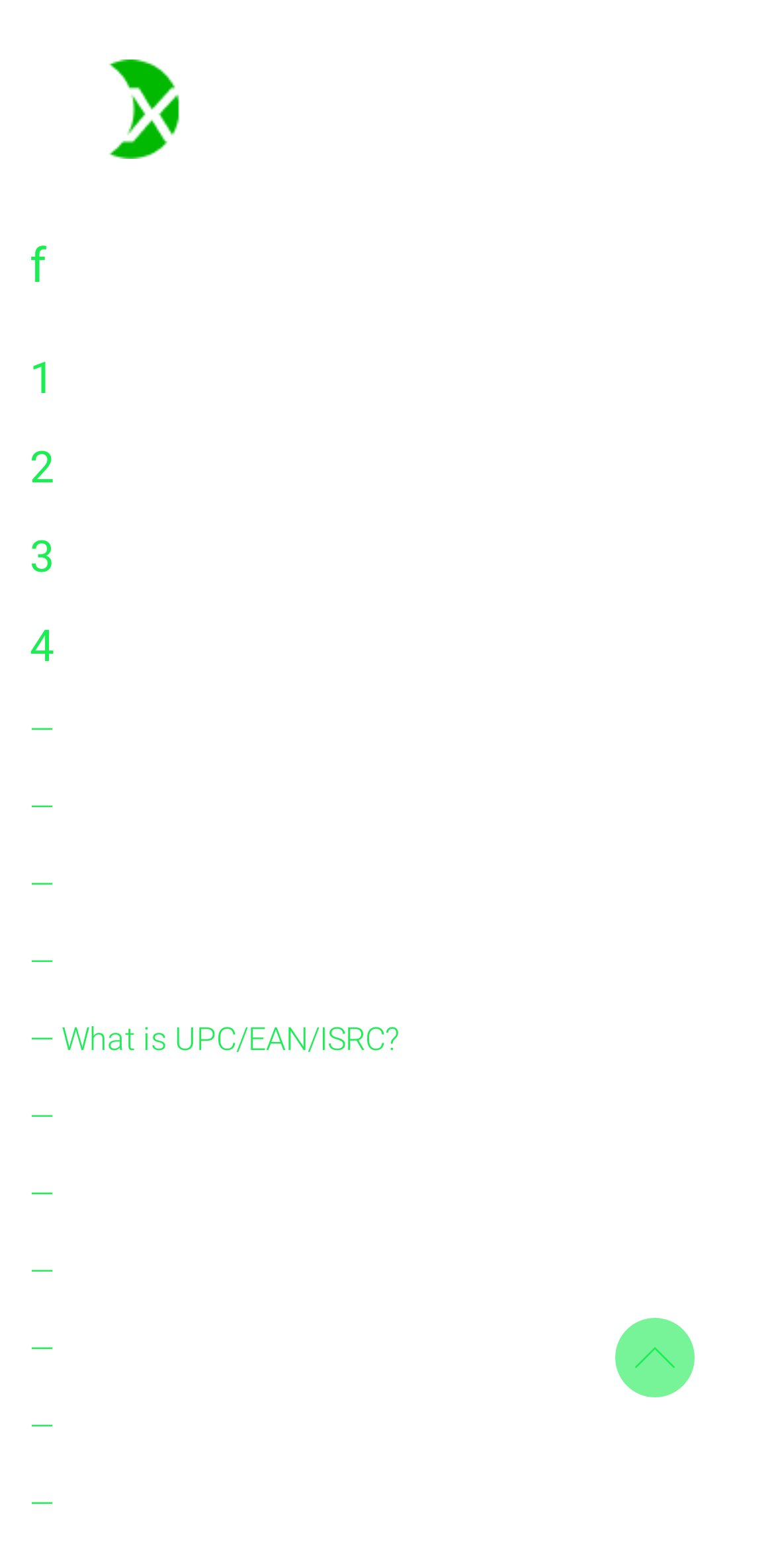Respond to the following question using a concise word or phrase: 
What is the main topic of this webpage?

UPC/EAN/ISRC